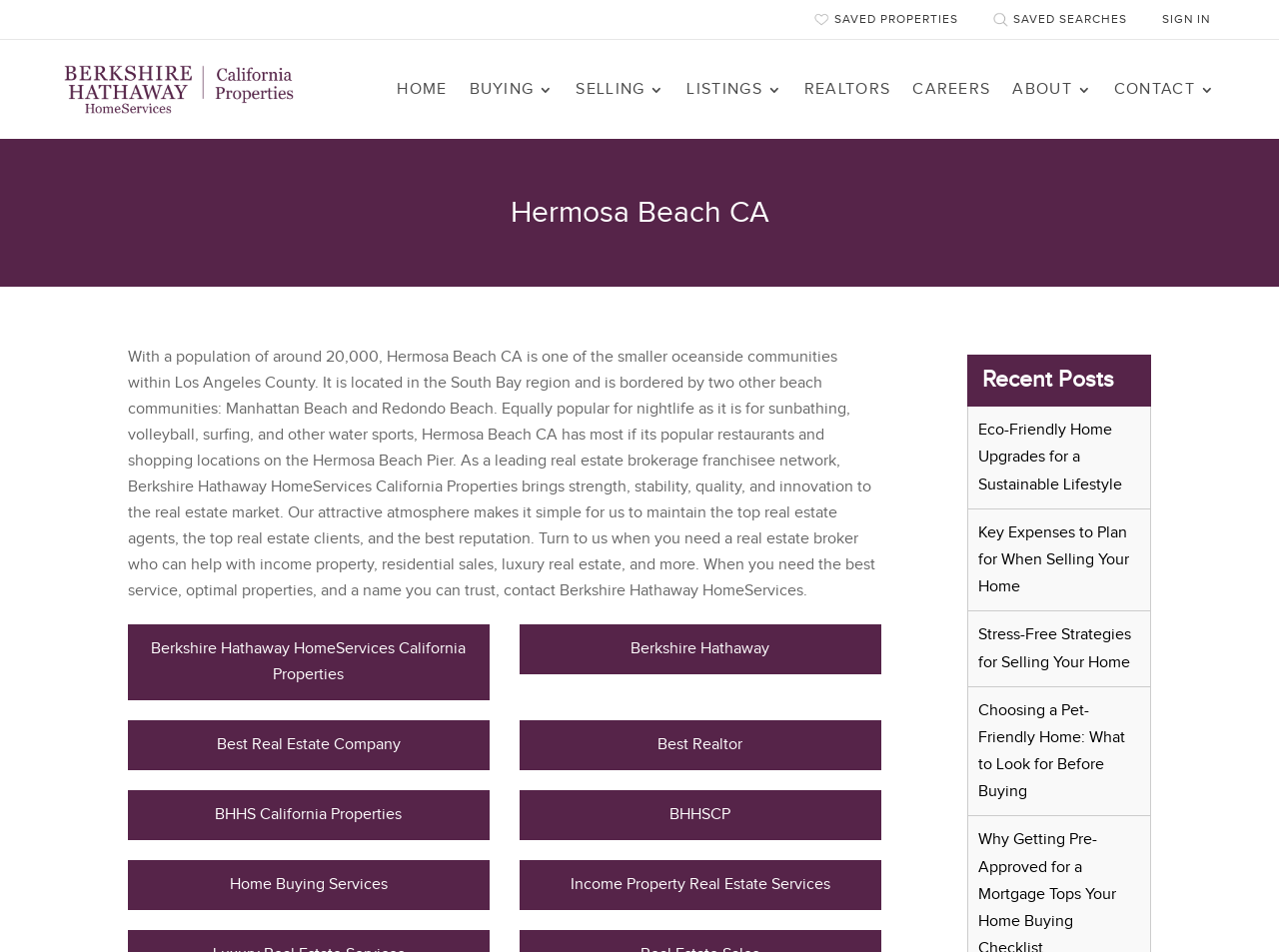Describe the webpage in detail, including text, images, and layout.

This webpage is about Berkshire Hathaway HomeServices California Properties, a top-rated real estate brokerage in Hermosa Beach, CA. At the top of the page, there are several links, including "SAVED PROPERTIES", "SAVED SEARCHES", and "SIGN IN", accompanied by small images. On the left side, there is a logo of Berkshire Hathaway Home Services with a link to the company's homepage.

Below the top links, there is a navigation menu with links to "HOME", "BUYING", "SELLING", "LISTINGS", "REALTORS", "CAREERS", and "ABOUT". To the right of the navigation menu, there is a "CONTACT" button.

The main content of the page is divided into two sections. The first section is a heading that reads "Hermosa Beach CA" and provides information about the city, including its population, location, and popular activities. Below this heading, there is a paragraph that describes Berkshire Hathaway HomeServices California Properties, highlighting its strengths, stability, and innovative approach to the real estate market.

The second section is a list of recent posts, including articles about eco-friendly home upgrades, expenses to plan for when selling a home, stress-free strategies for selling a home, and choosing a pet-friendly home. Each article is represented by a link with a brief title.

Throughout the page, there are several links to Berkshire Hathaway HomeServices California Properties and its related entities, as well as links to specific real estate services, such as home buying and income property real estate services.